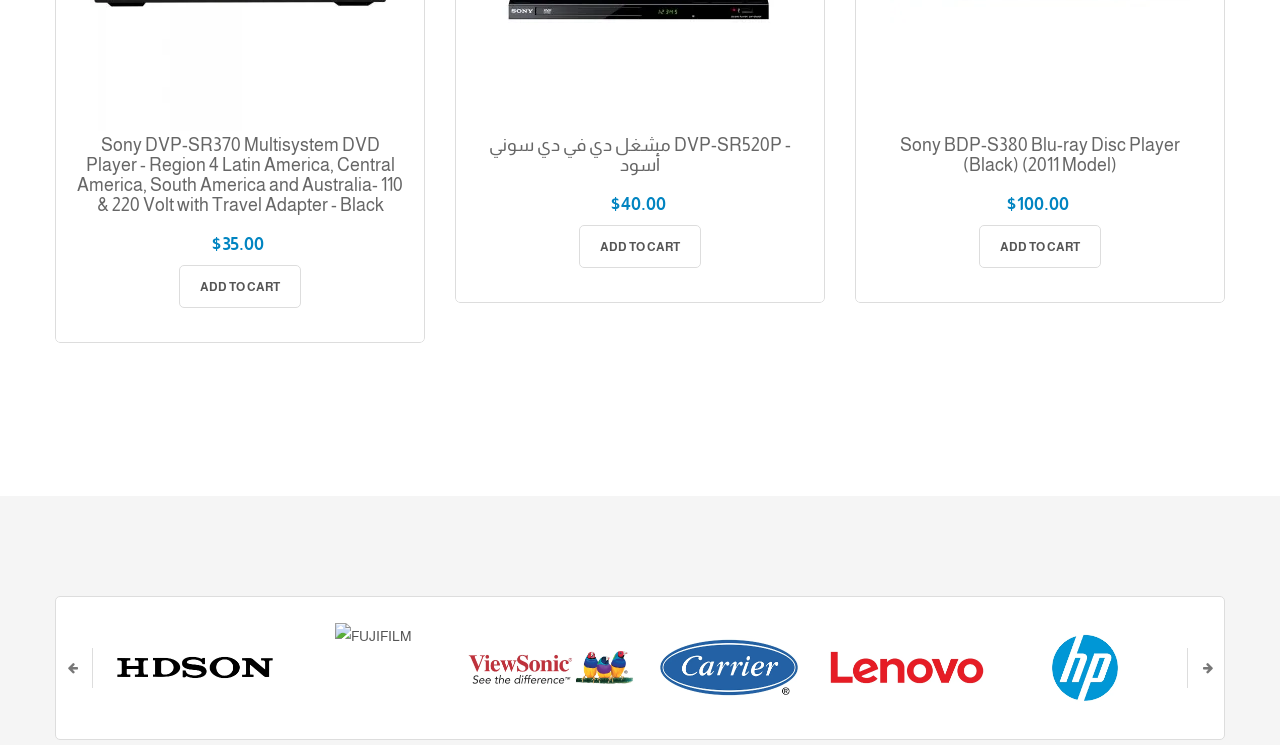Please provide a brief answer to the following inquiry using a single word or phrase:
What is the price of HDSON Chest Freezer 300L One Door HCF-320-EG?

$419.00